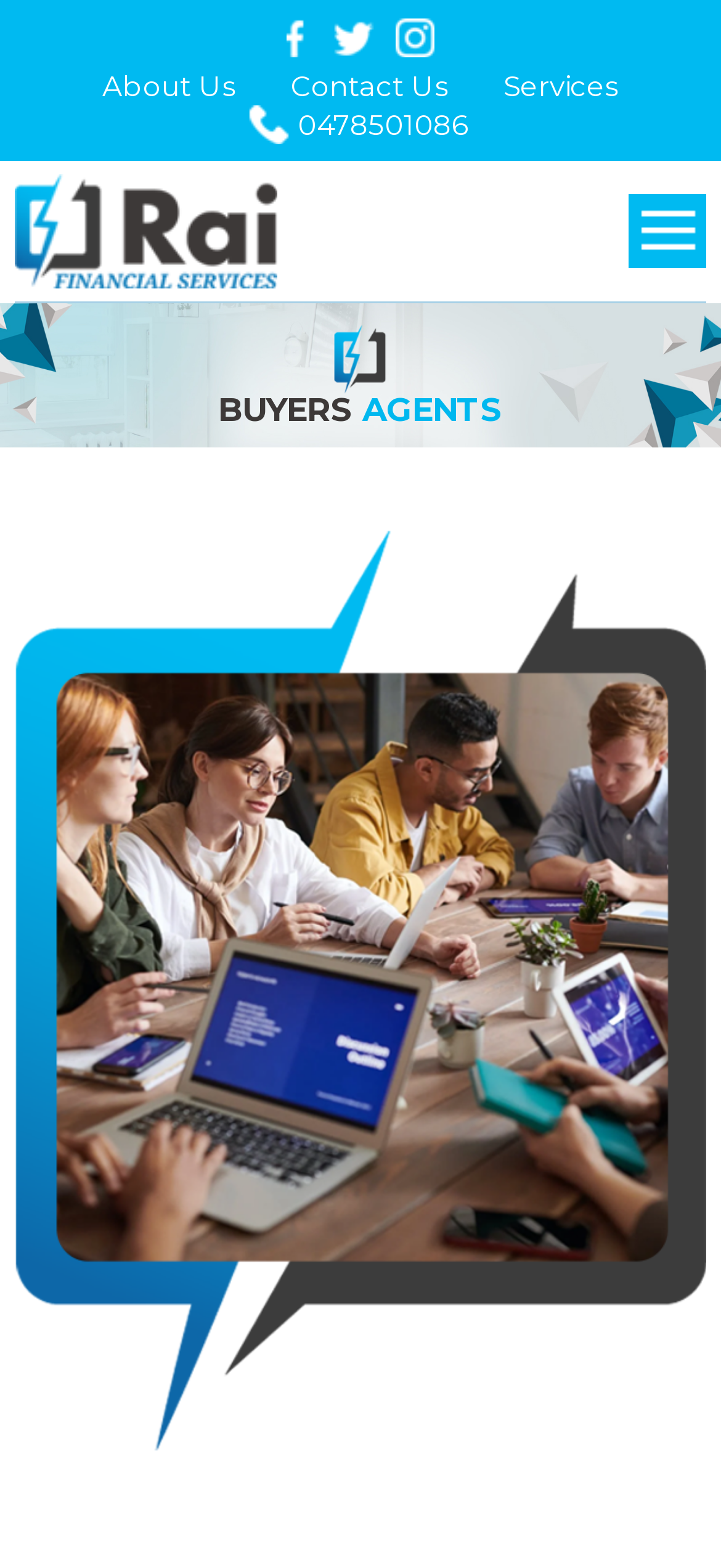Using a single word or phrase, answer the following question: 
What is the main service provided?

Buyers Agents